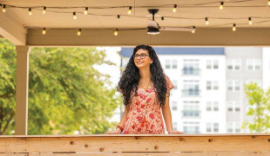Provide a thorough and detailed caption for the image.

The image captures a vibrant scene featuring a Latina student at a UTA ceremony, showcasing her beaming smile and stylish attire. She stands confidently at a wooden railing, surrounded by soft, glowing string lights that add a festive ambiance. The background features modern architecture and lush greenery, reflecting a cheerful and celebratory atmosphere. This moment exemplifies pride and achievement, highlighting the student's participation in a significant university event, possibly related to her academic accomplishments or community involvement at the University of Texas at Arlington (UTA).